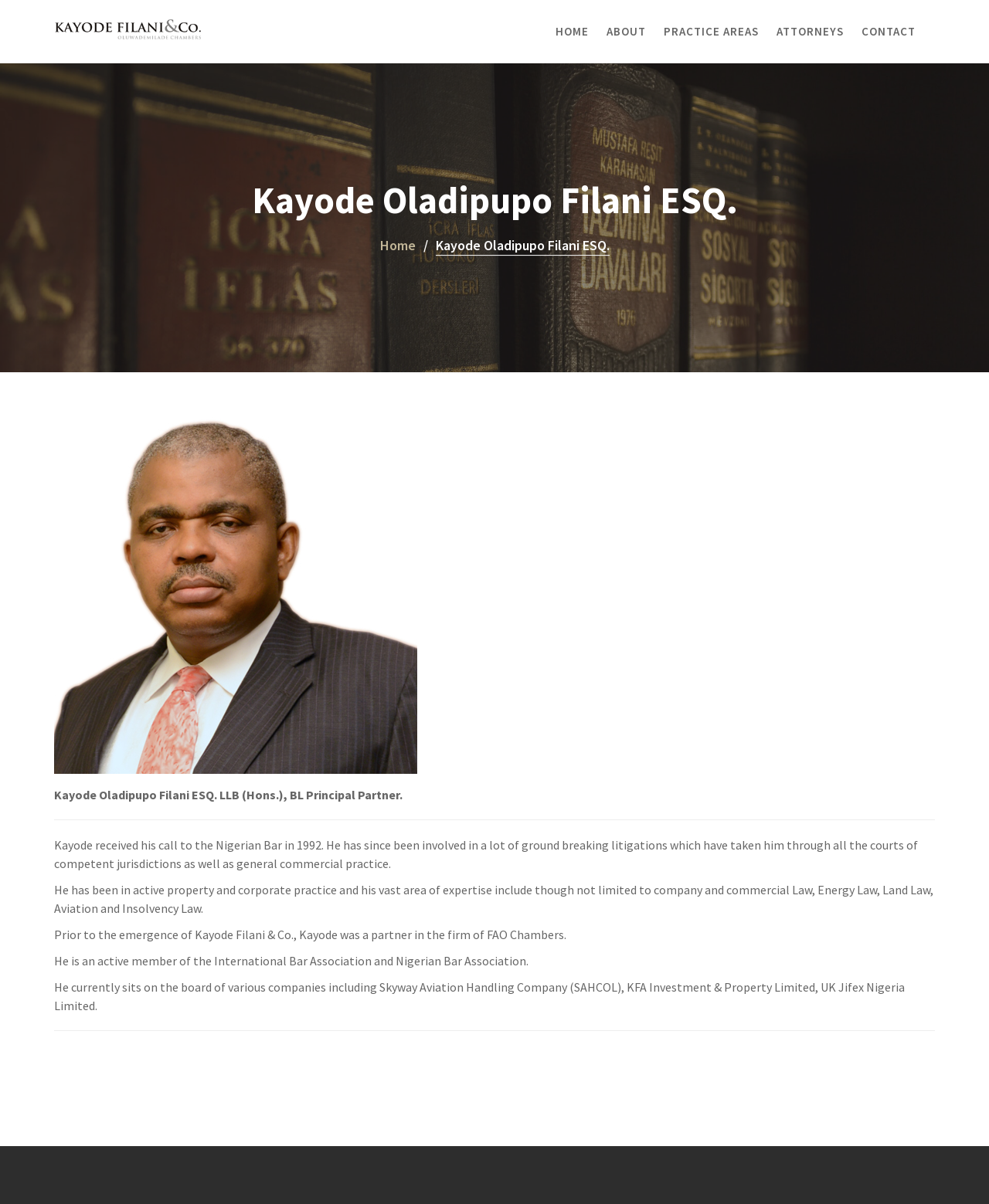Based on the provided description, "alt="Kayode Filani & Co."", find the bounding box of the corresponding UI element in the screenshot.

[0.055, 0.013, 0.203, 0.033]